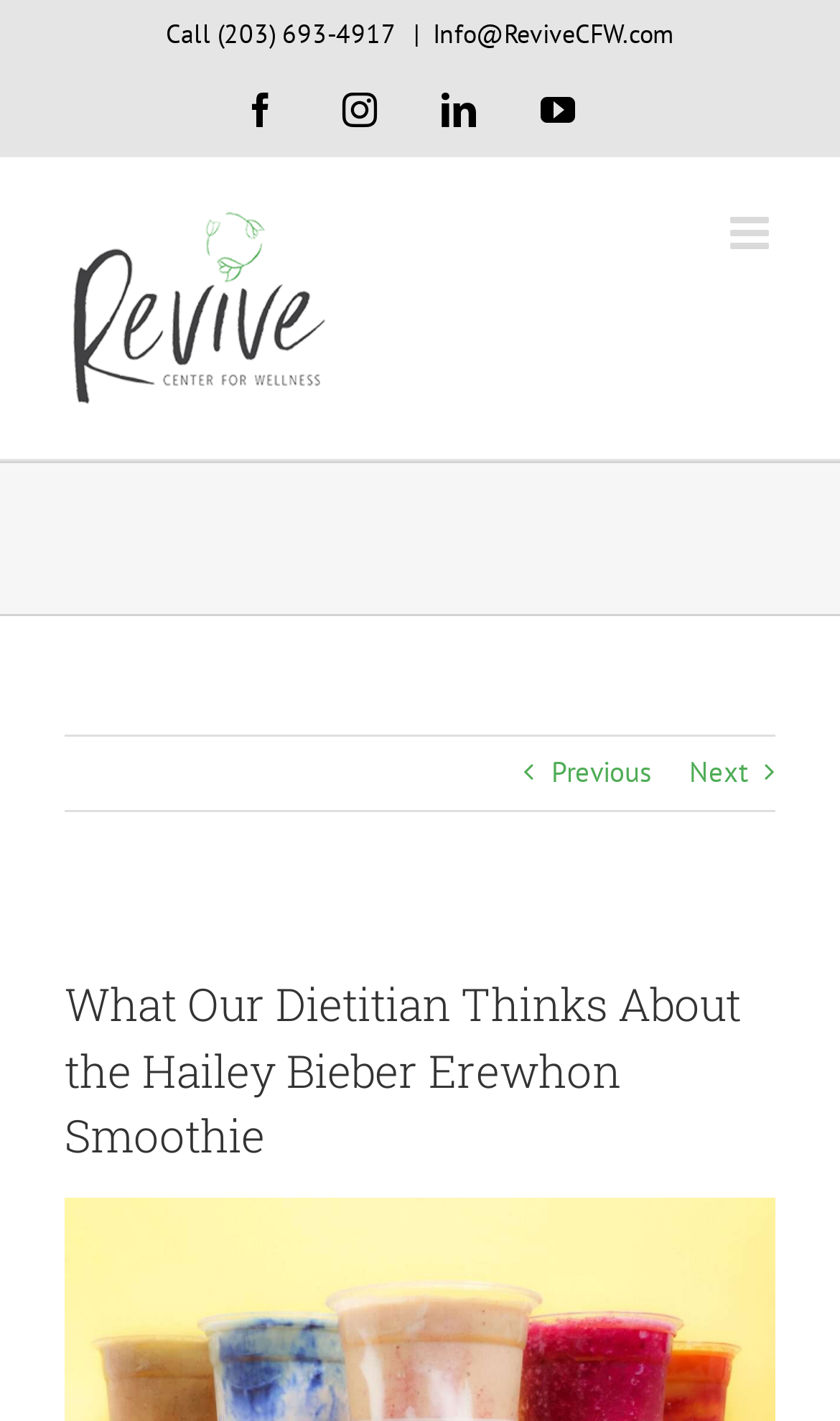Show the bounding box coordinates of the element that should be clicked to complete the task: "Call the phone number".

[0.197, 0.012, 0.477, 0.035]